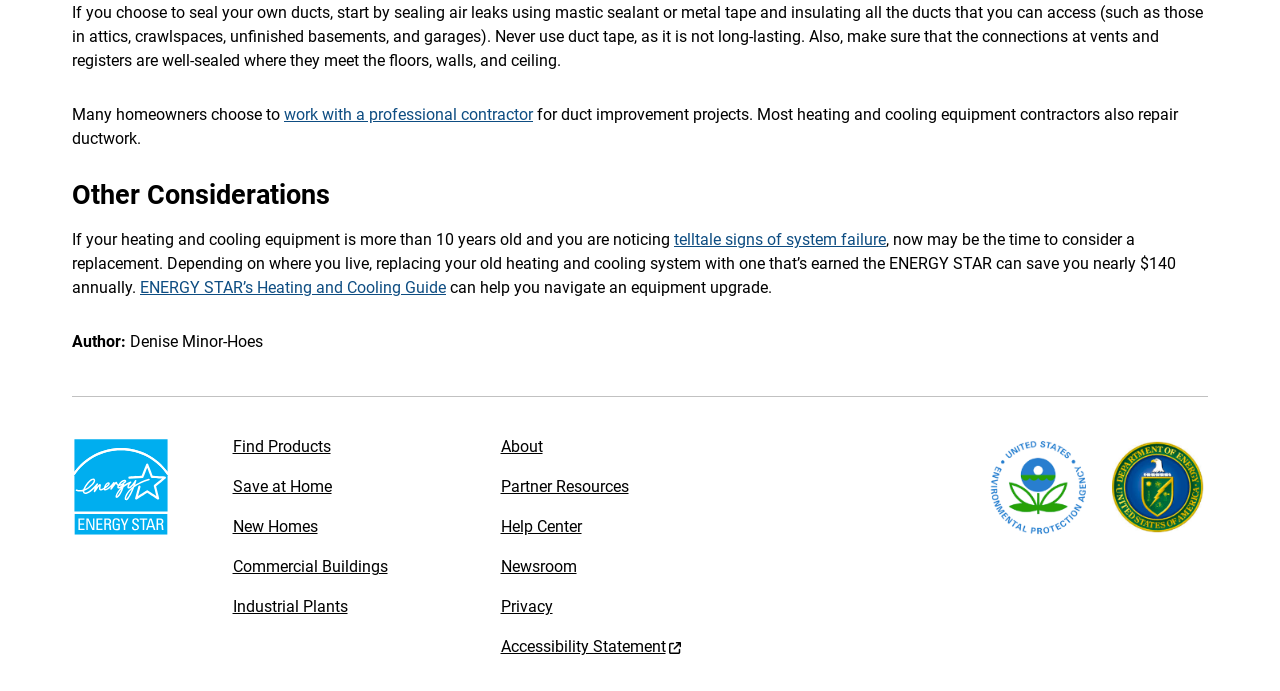Identify the bounding box coordinates of the section to be clicked to complete the task described by the following instruction: "visit ENERGY STAR’s Heating and Cooling Guide". The coordinates should be four float numbers between 0 and 1, formatted as [left, top, right, bottom].

[0.109, 0.403, 0.348, 0.431]